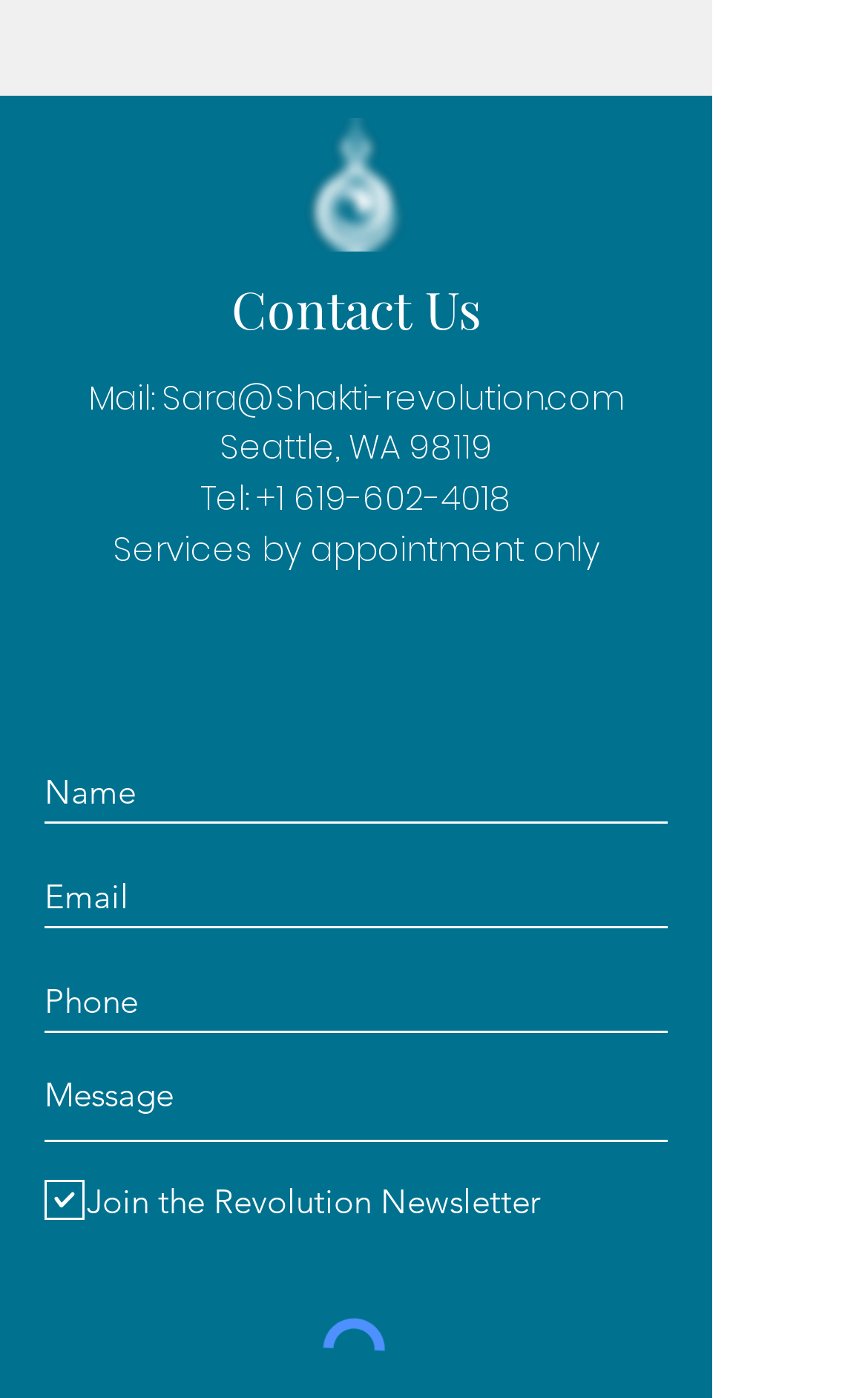Provide the bounding box coordinates for the specified HTML element described in this description: "+1 619-602-4018". The coordinates should be four float numbers ranging from 0 to 1, in the format [left, top, right, bottom].

[0.295, 0.339, 0.59, 0.372]